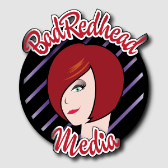Based on the image, provide a detailed response to the question:
What shape is the logo's design framed by?

The caption states that the logo's design is framed by a circular backdrop with purple stripes, indicating that the shape of the frame is circular.